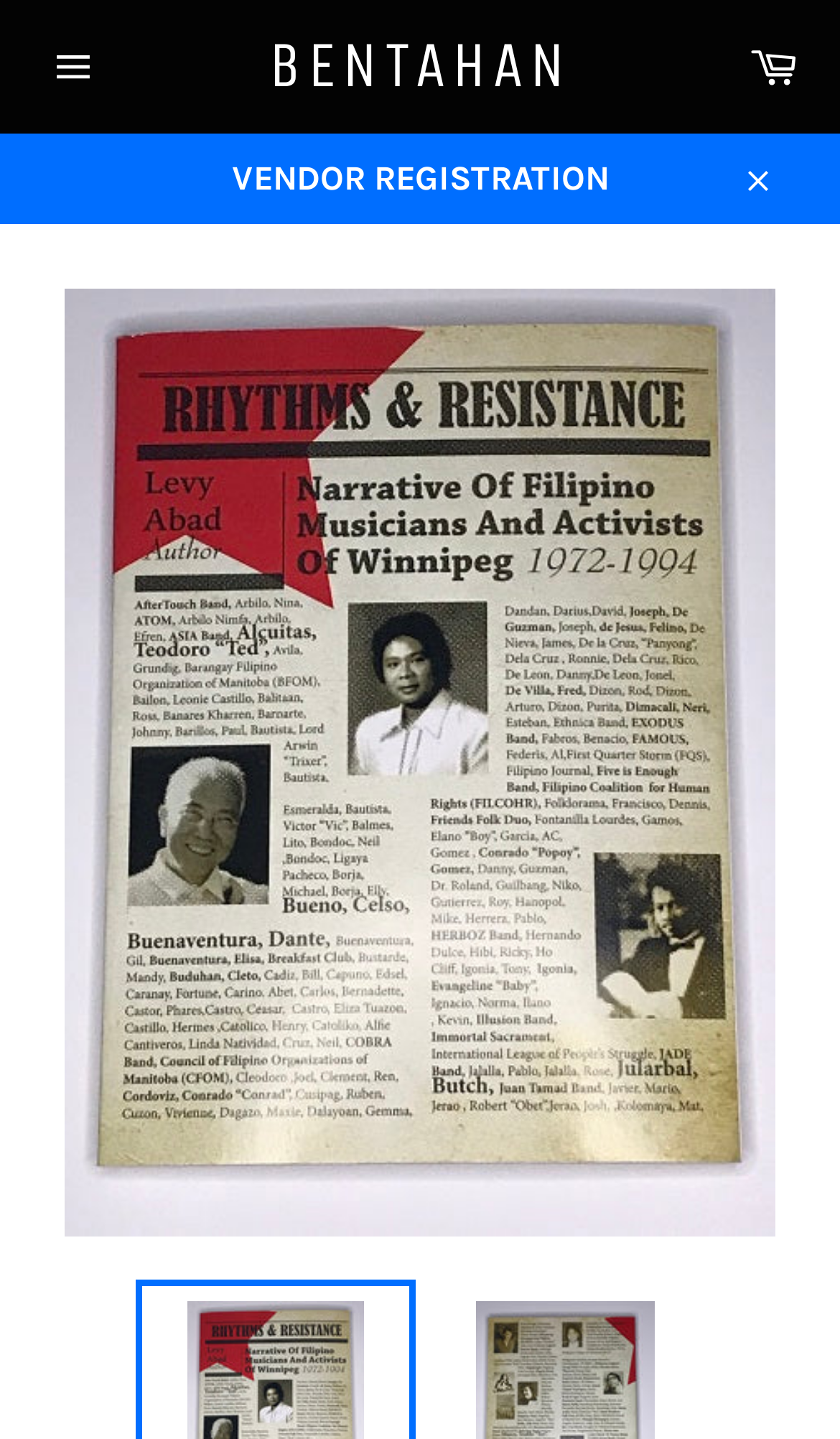Predict the bounding box for the UI component with the following description: "VENDOR REGISTRATION".

[0.0, 0.093, 1.0, 0.156]